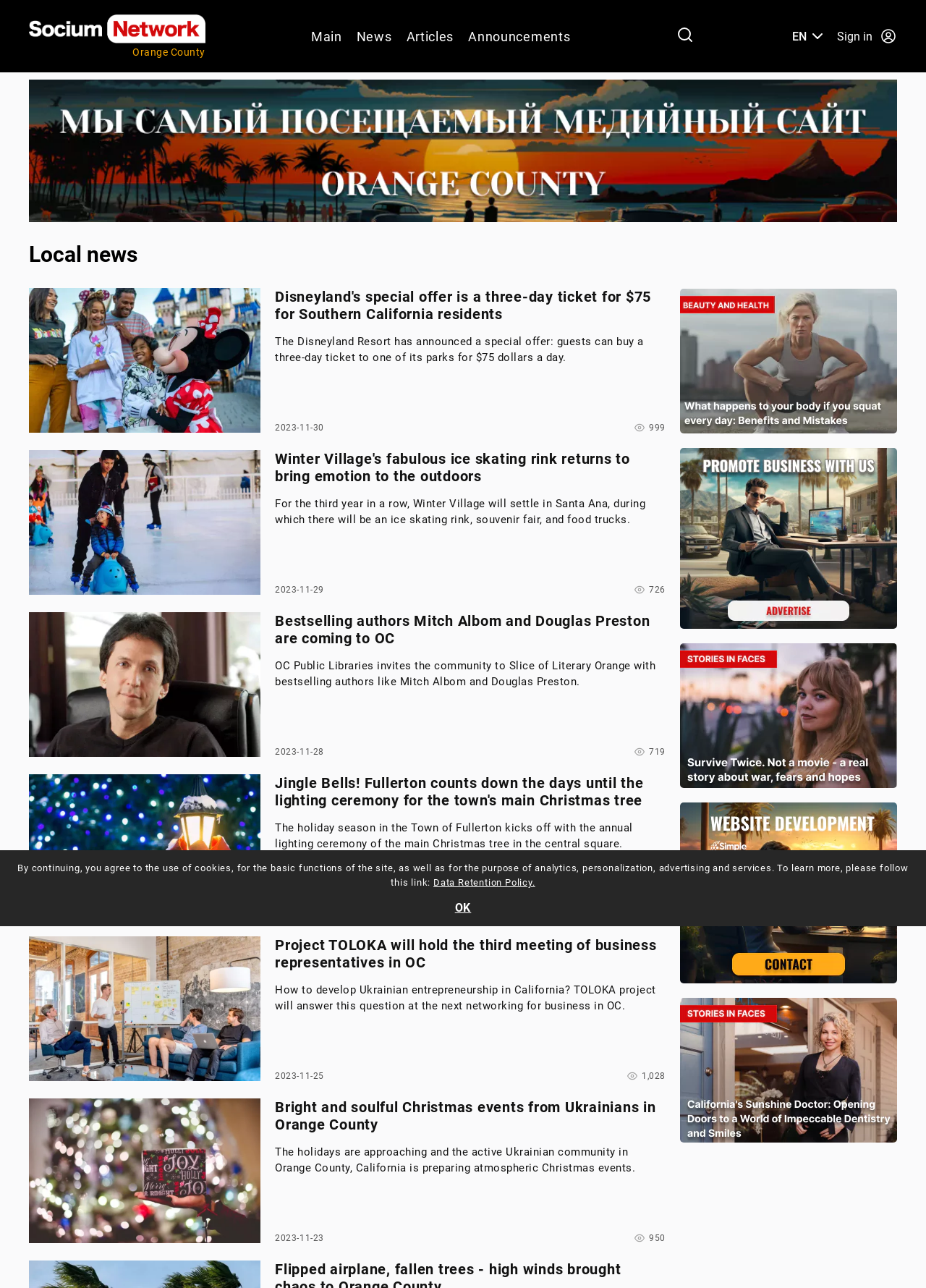Locate the bounding box coordinates of the area you need to click to fulfill this instruction: 'Click the 'Sign in' button'. The coordinates must be in the form of four float numbers ranging from 0 to 1: [left, top, right, bottom].

[0.904, 0.014, 0.969, 0.042]